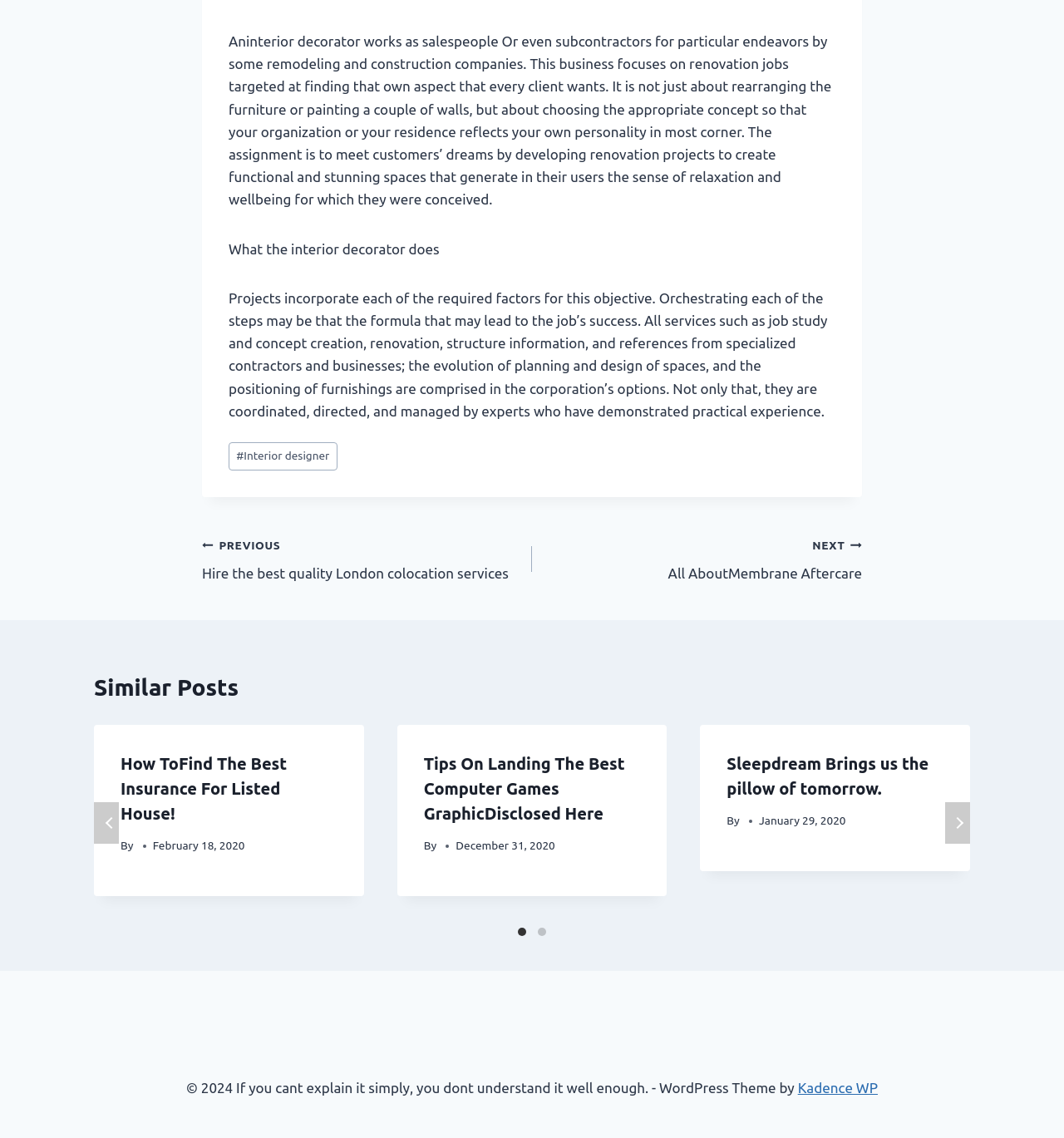Using the provided description Next, find the bounding box coordinates for the UI element. Provide the coordinates in (top-left x, top-left y, bottom-right x, bottom-right y) format, ensuring all values are between 0 and 1.

[0.888, 0.705, 0.912, 0.741]